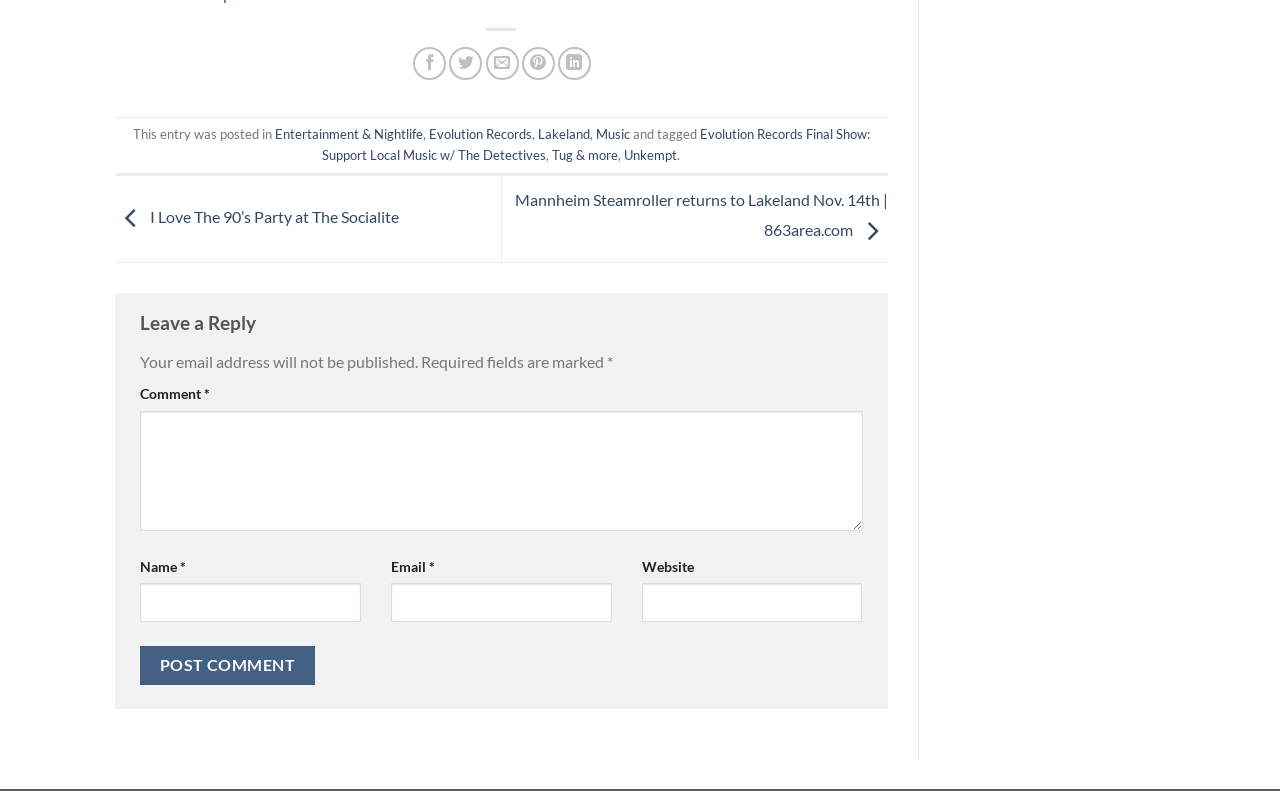Identify the bounding box coordinates of the element to click to follow this instruction: 'Email to a friend'. Ensure the coordinates are four float values between 0 and 1, provided as [left, top, right, bottom].

[0.379, 0.059, 0.405, 0.101]